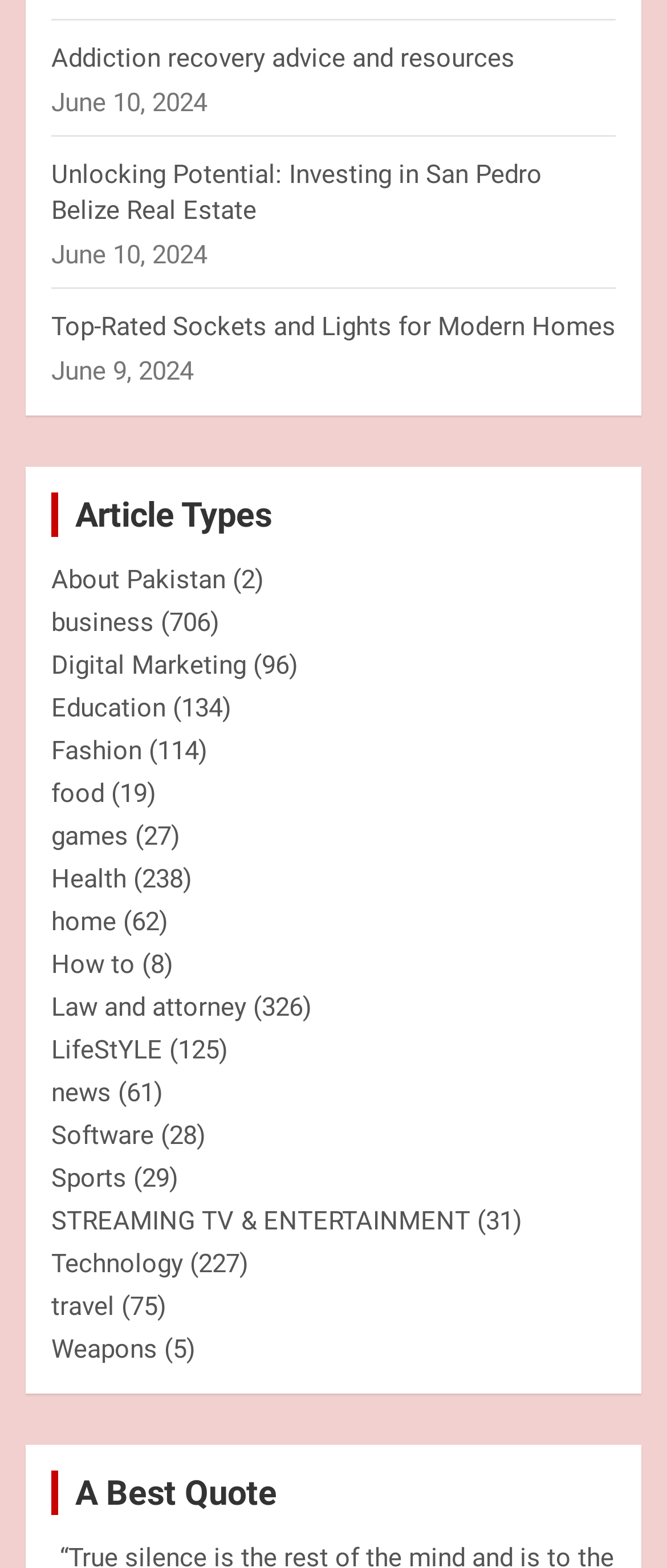Please locate the bounding box coordinates of the element that should be clicked to achieve the given instruction: "Click on 'Addiction recovery advice and resources'".

[0.077, 0.027, 0.772, 0.047]